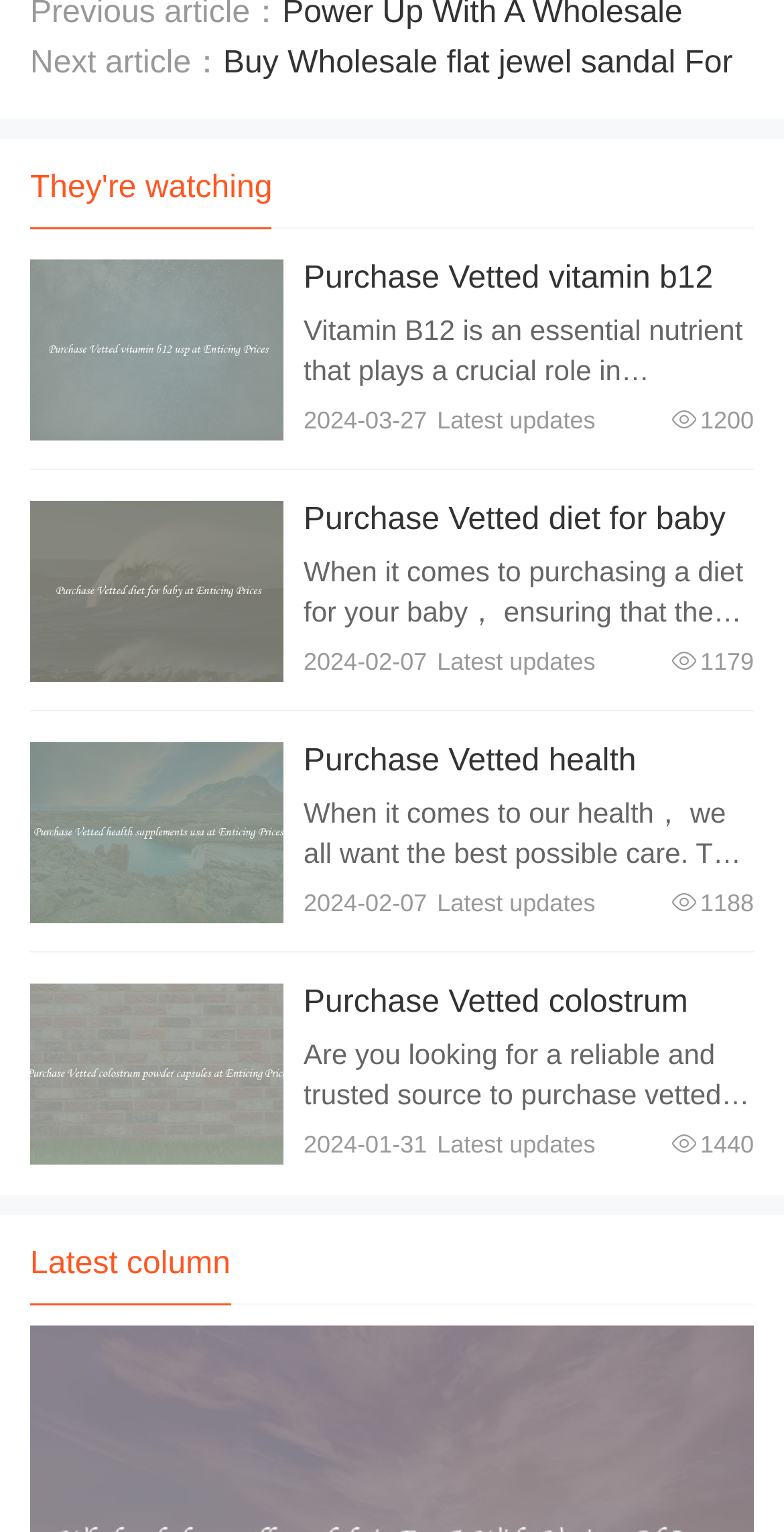Identify the bounding box coordinates of the region I need to click to complete this instruction: "Purchase vitamin b12 usp".

[0.387, 0.171, 0.909, 0.22]